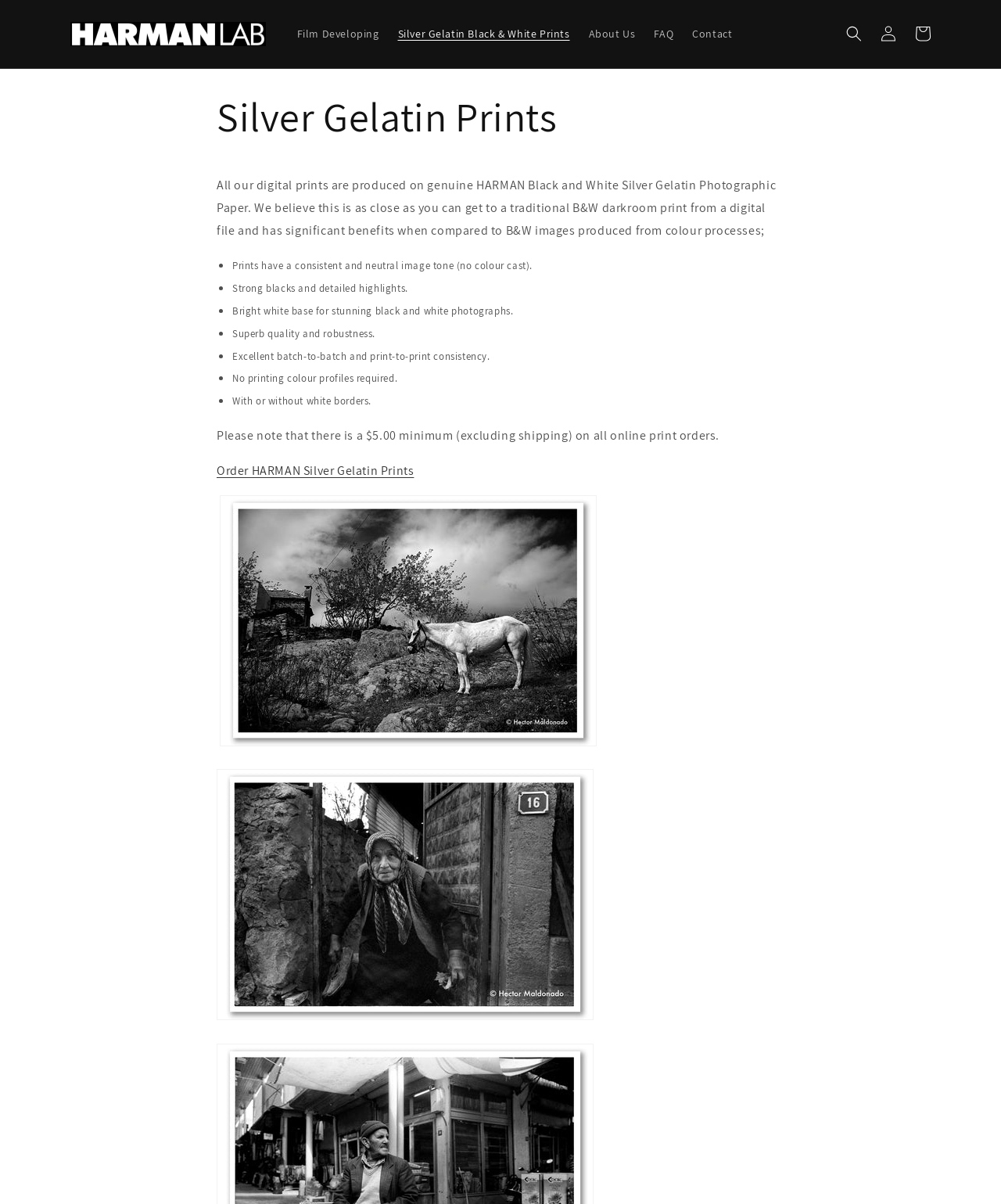Provide the bounding box coordinates of the HTML element this sentence describes: "aria-label="Search"". The bounding box coordinates consist of four float numbers between 0 and 1, i.e., [left, top, right, bottom].

[0.836, 0.014, 0.87, 0.042]